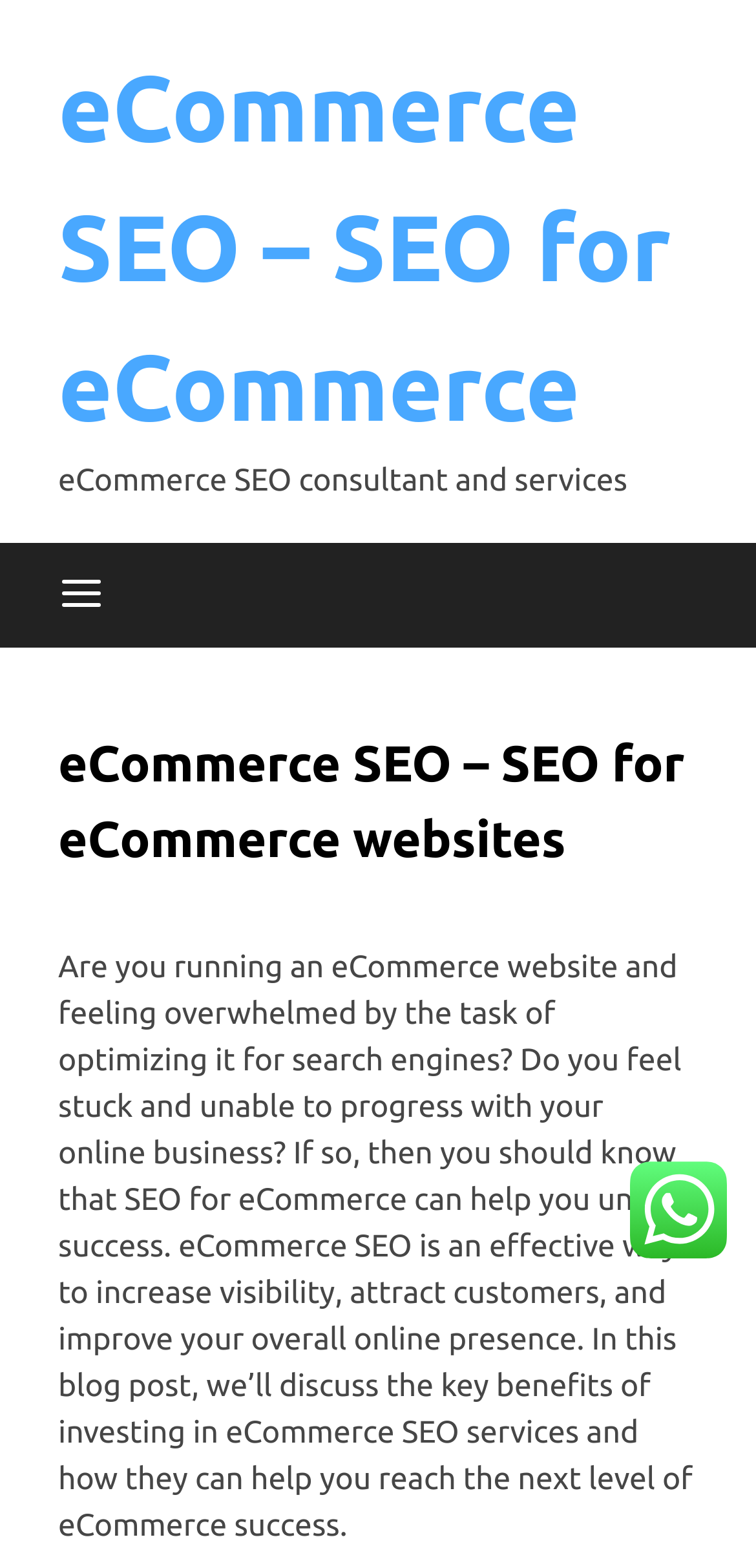What is the benefit of investing in eCommerce SEO services?
Based on the screenshot, answer the question with a single word or phrase.

Unlock success